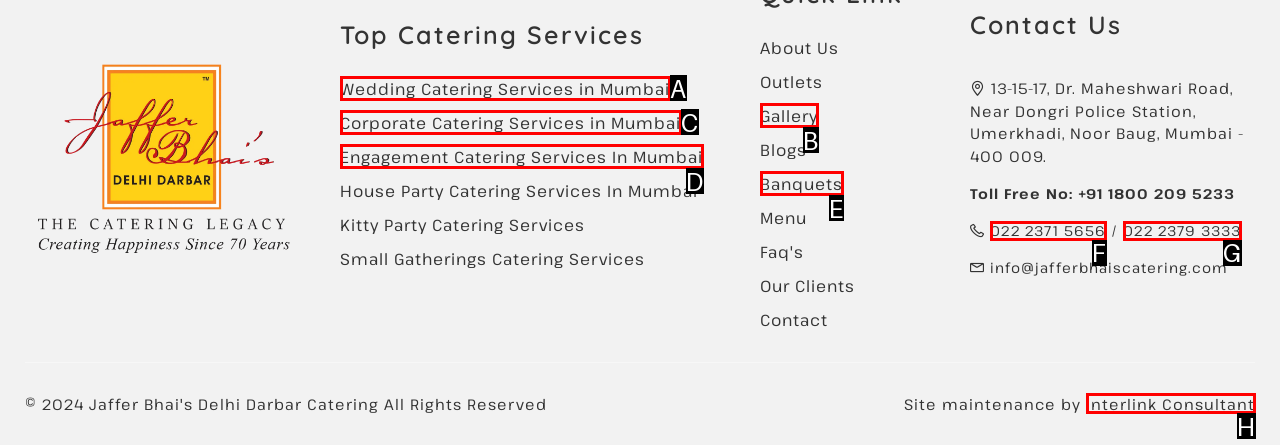From the given choices, determine which HTML element matches the description: Gallery. Reply with the appropriate letter.

B